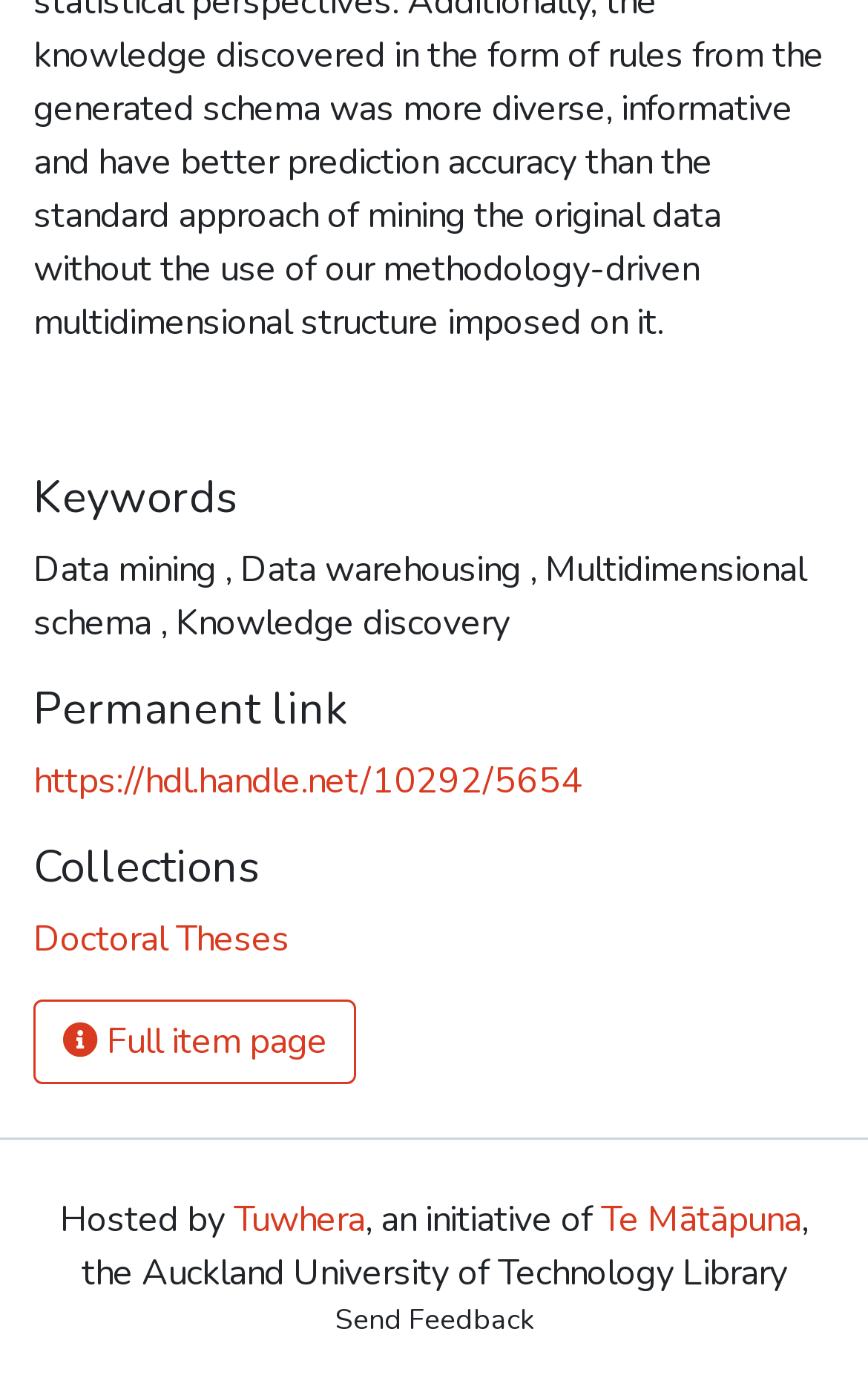Answer the question in one word or a short phrase:
What is the name of the hosted repository?

Tuwhera